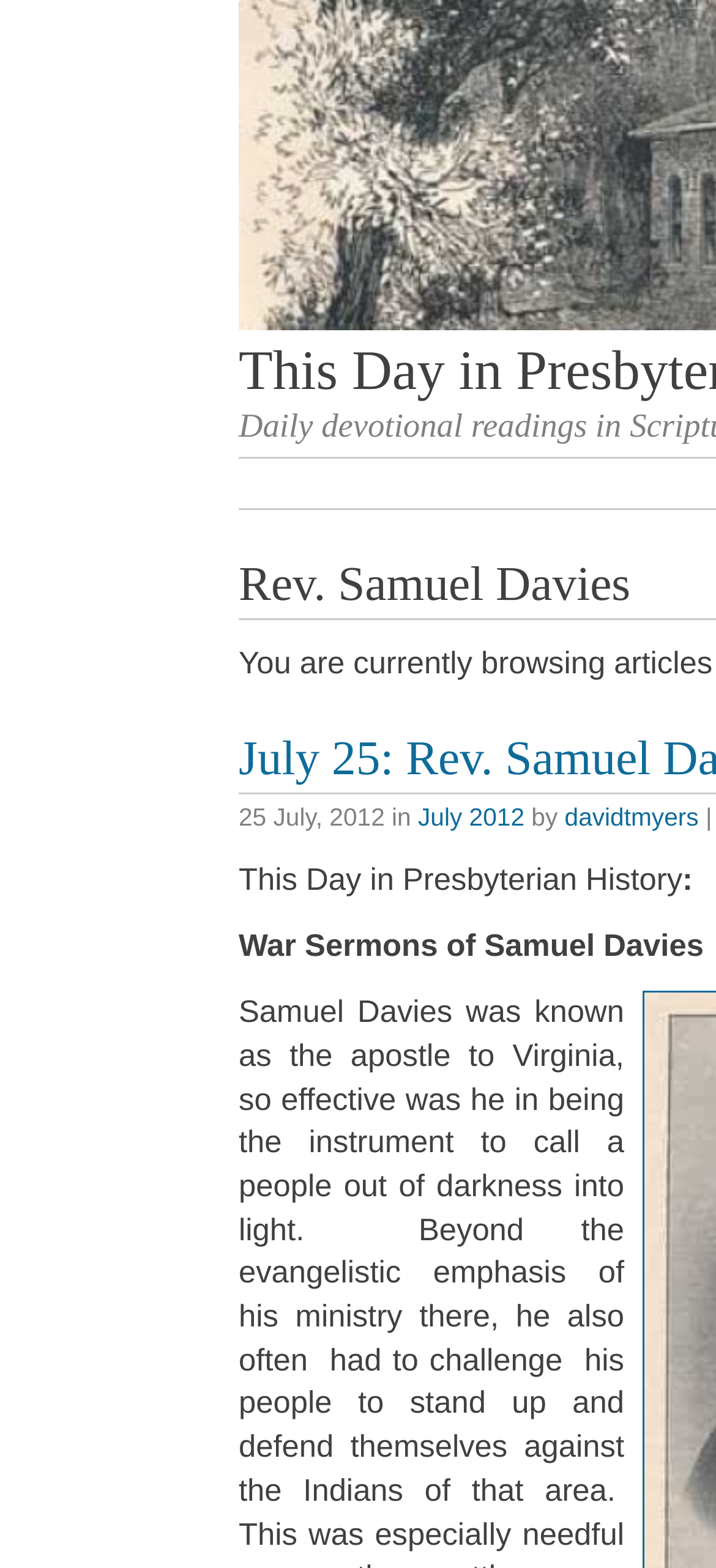Examine the screenshot and answer the question in as much detail as possible: What is the date of the current devotional reading?

I found the date by looking at the top of the webpage, where it says '25 July, 2012' in a static text element.